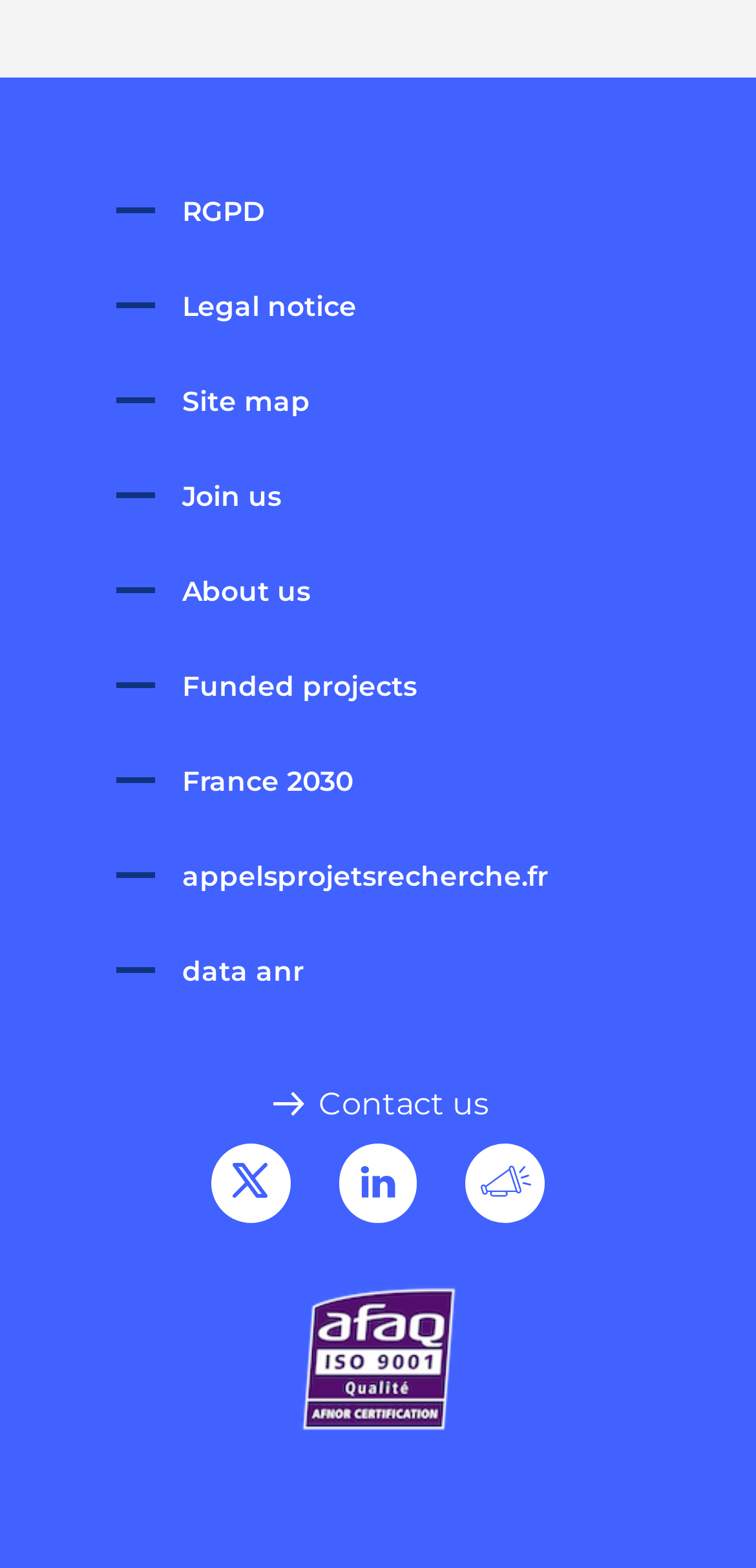Identify the bounding box for the described UI element: "title="ANR on LinkedIn"".

[0.448, 0.729, 0.552, 0.78]